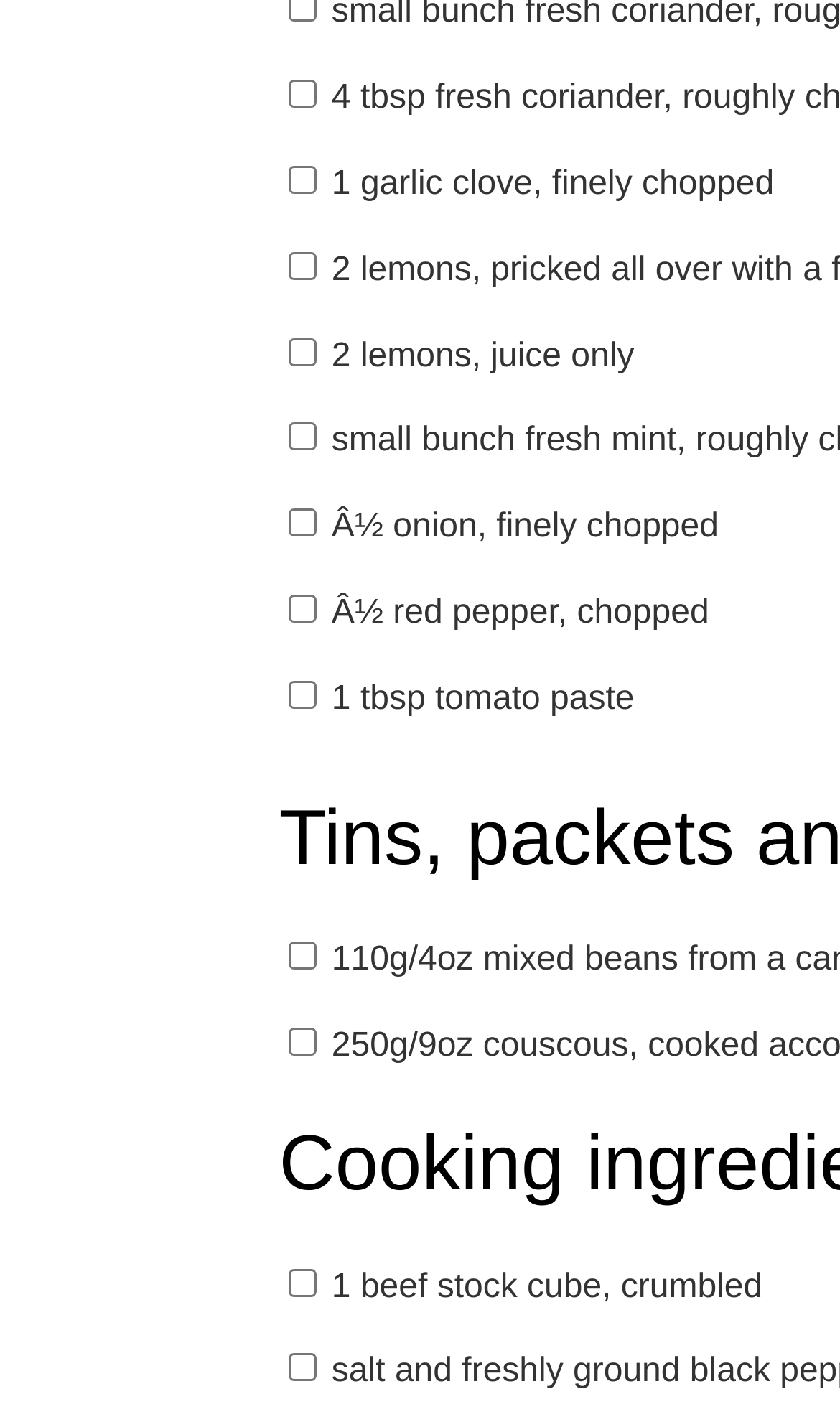Please provide a brief answer to the following inquiry using a single word or phrase:
What is the last ingredient listed?

salt and freshly ground black pepper